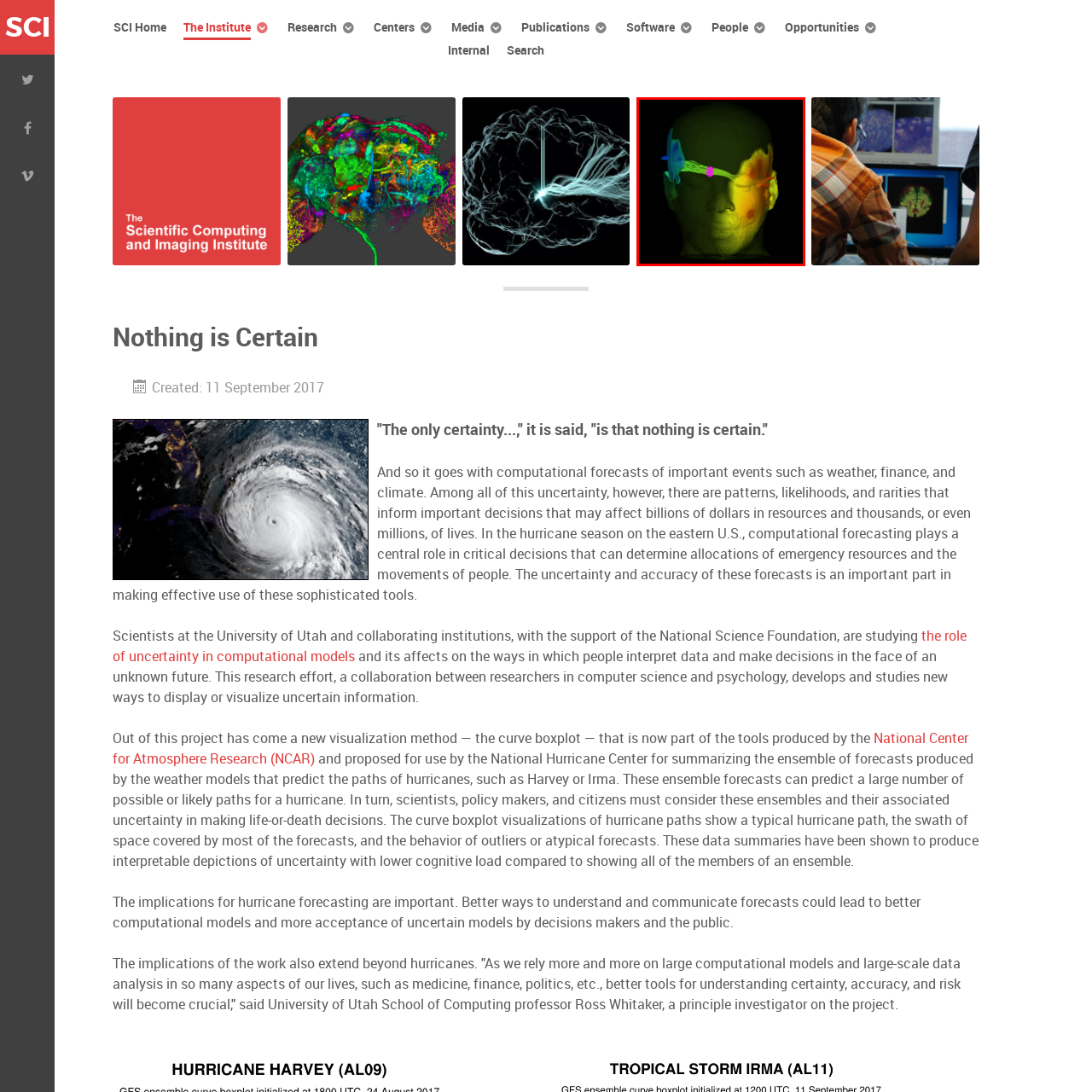What does the digital rendering of the human head represent?
Inspect the image inside the red bounding box and answer the question with as much detail as you can.

The digital rendering of the human head represents brain activity related to deep brain stimulation, showcasing various colored volumetric elements that highlight regions of interest and demonstrate how advanced computational tools can aid in understanding complex brain functions and stimulation techniques.